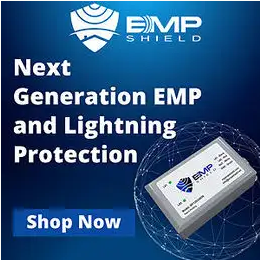Describe every detail you can see in the image.

The image showcases the "EMP Shield," a device designed for next-generation protection against electromagnetic pulses (EMPs) and lightning strikes. The sleek packaging emphasizes the product's purpose with clear branding, featuring the EMP Shield logo prominently at the top. Below the logo, the text reads "Next Generation EMP and Lightning Protection," highlighting the innovative aspect of the device. A call-to-action button, "Shop Now," invites viewers to purchase the product, suggesting it's readily available for those interested in enhancing their electronic safety measures. The background combines a dark blue gradient with a subtle network graphic, conveying a sense of modern technology and security.